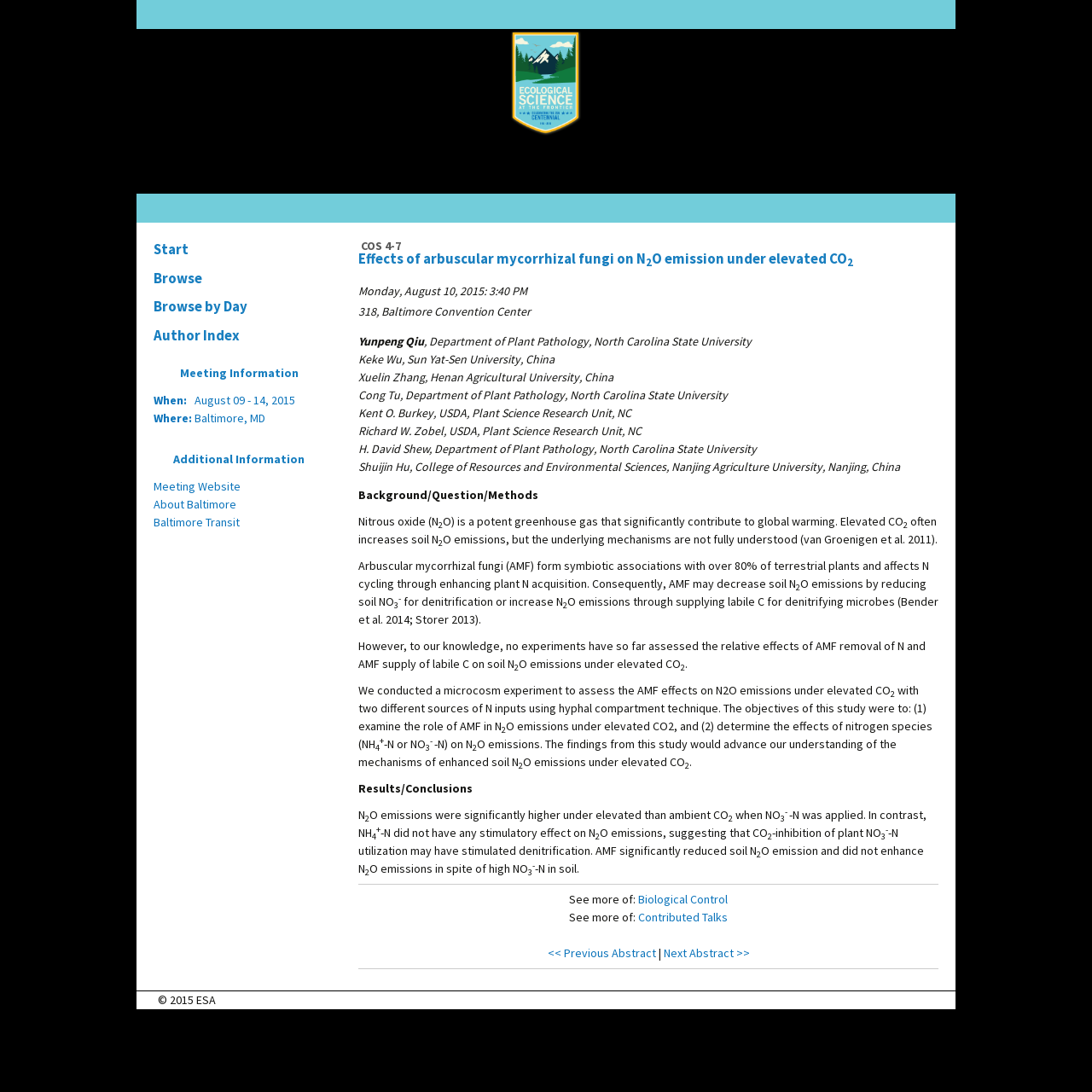Pinpoint the bounding box coordinates of the element that must be clicked to accomplish the following instruction: "check the results of N2O emissions under elevated CO2". The coordinates should be in the format of four float numbers between 0 and 1, i.e., [left, top, right, bottom].

[0.328, 0.715, 0.433, 0.729]